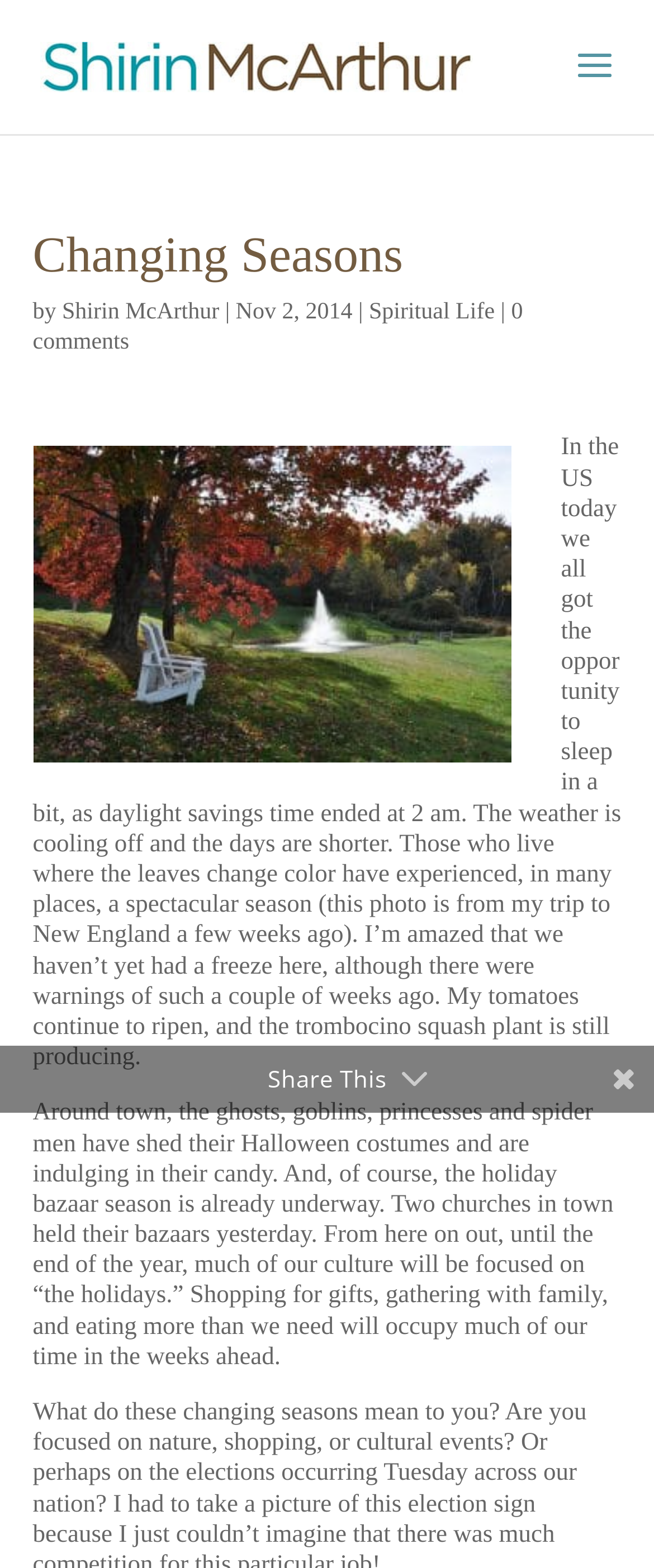From the screenshot, find the bounding box of the UI element matching this description: "alt="Shirin McArthur"". Supply the bounding box coordinates in the form [left, top, right, bottom], each a float between 0 and 1.

[0.06, 0.031, 0.722, 0.051]